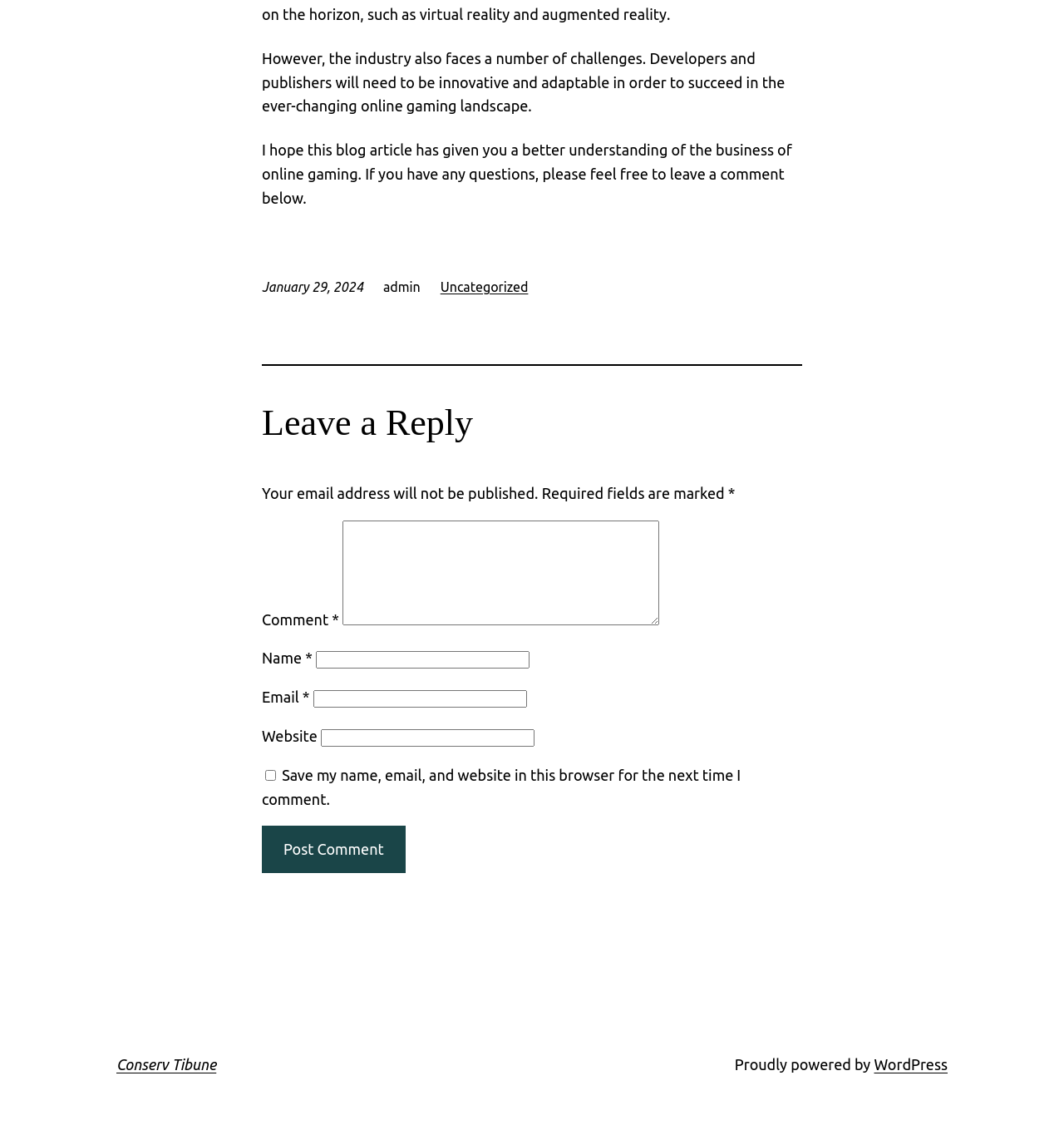Provide a short, one-word or phrase answer to the question below:
What is the purpose of the checkbox at the bottom of the comment form?

Save comment information